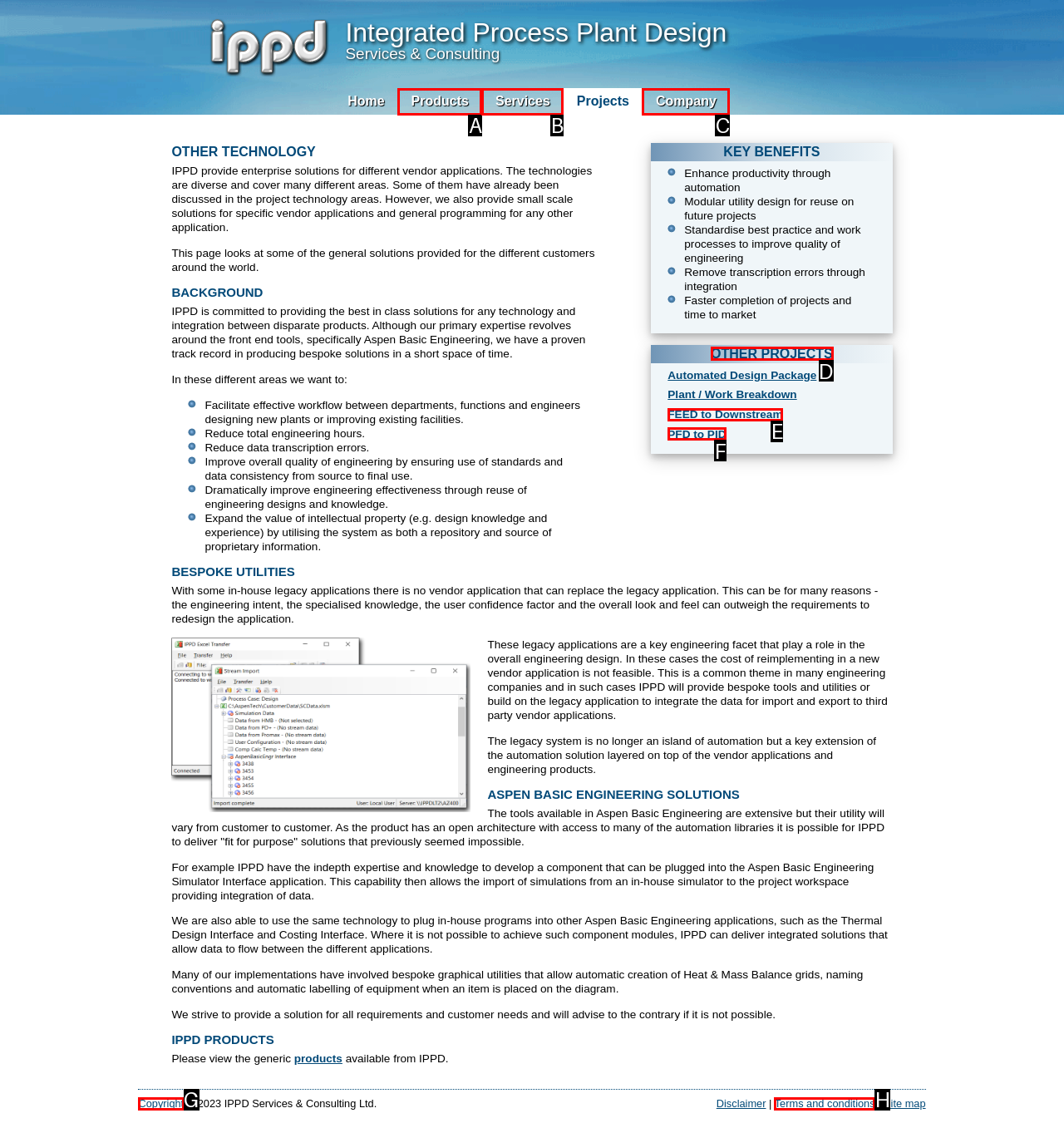To perform the task "View OTHER PROJECTS", which UI element's letter should you select? Provide the letter directly.

D